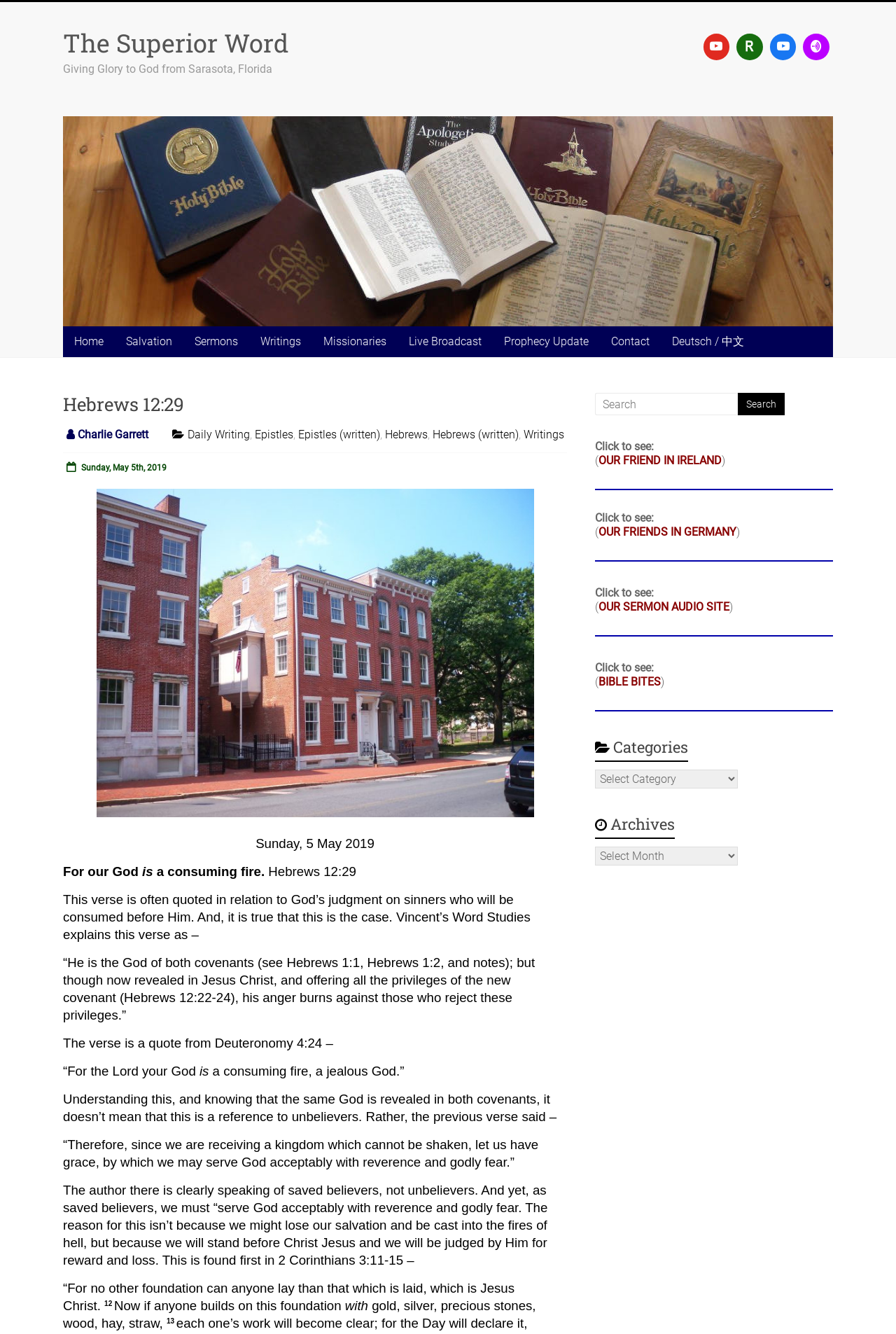Determine the bounding box coordinates of the element's region needed to click to follow the instruction: "Click the 'OUR FRIEND IN IRELAND' link". Provide these coordinates as four float numbers between 0 and 1, formatted as [left, top, right, bottom].

[0.668, 0.34, 0.805, 0.35]